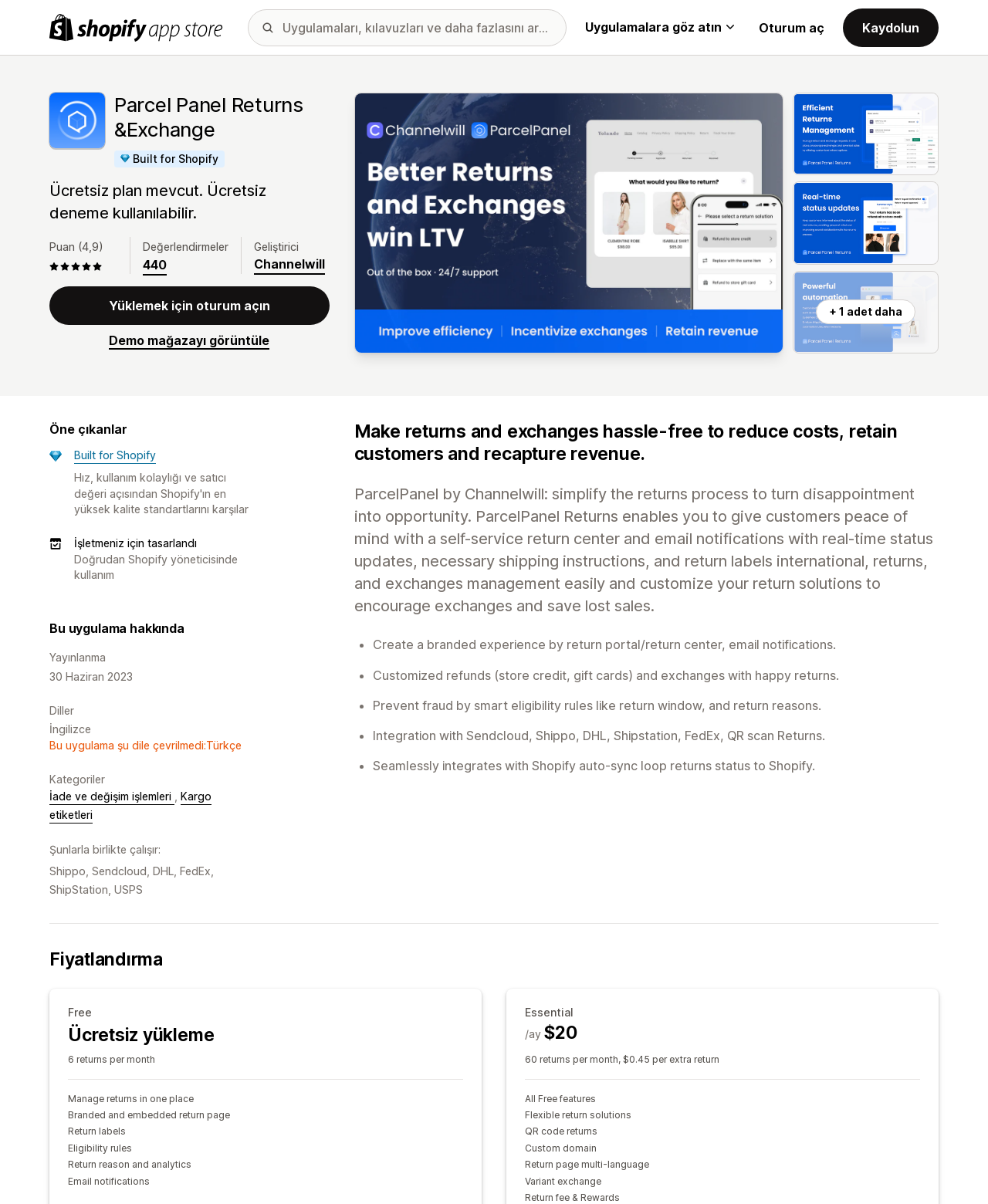What is the headline of the webpage?

Parcel Panel Returns &Exchange